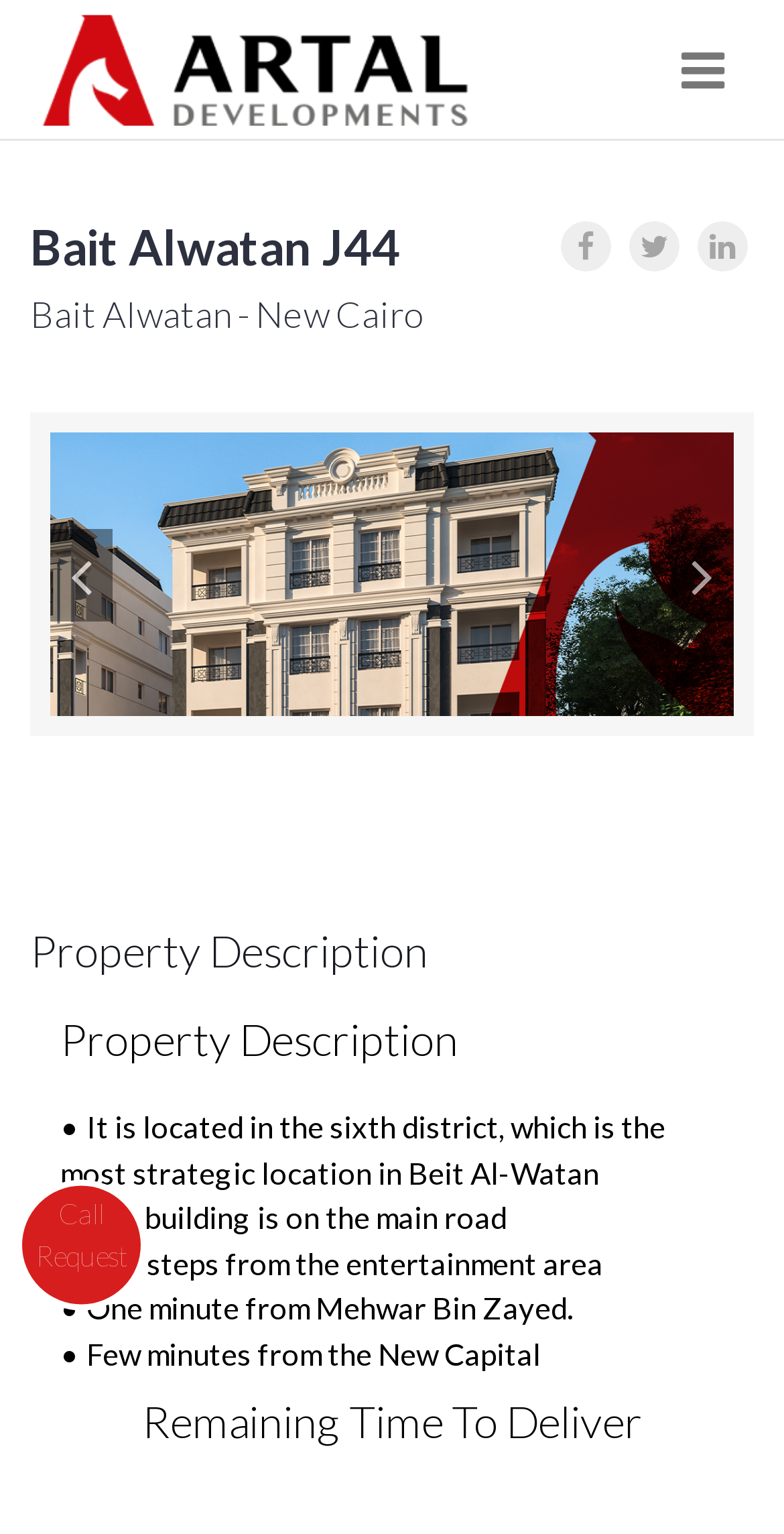Please find the bounding box for the UI component described as follows: "title="Share on Facebook"".

[0.715, 0.144, 0.779, 0.177]